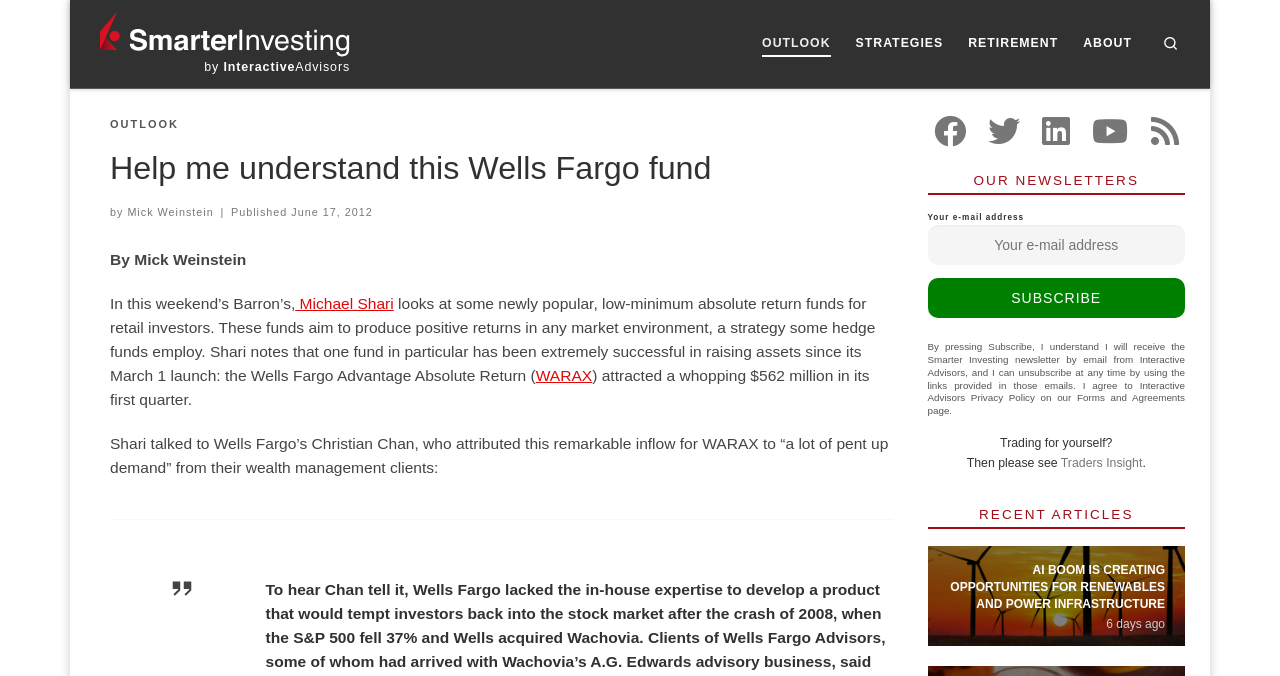Find the bounding box of the web element that fits this description: "Forms and Agreements".

[0.841, 0.581, 0.926, 0.597]